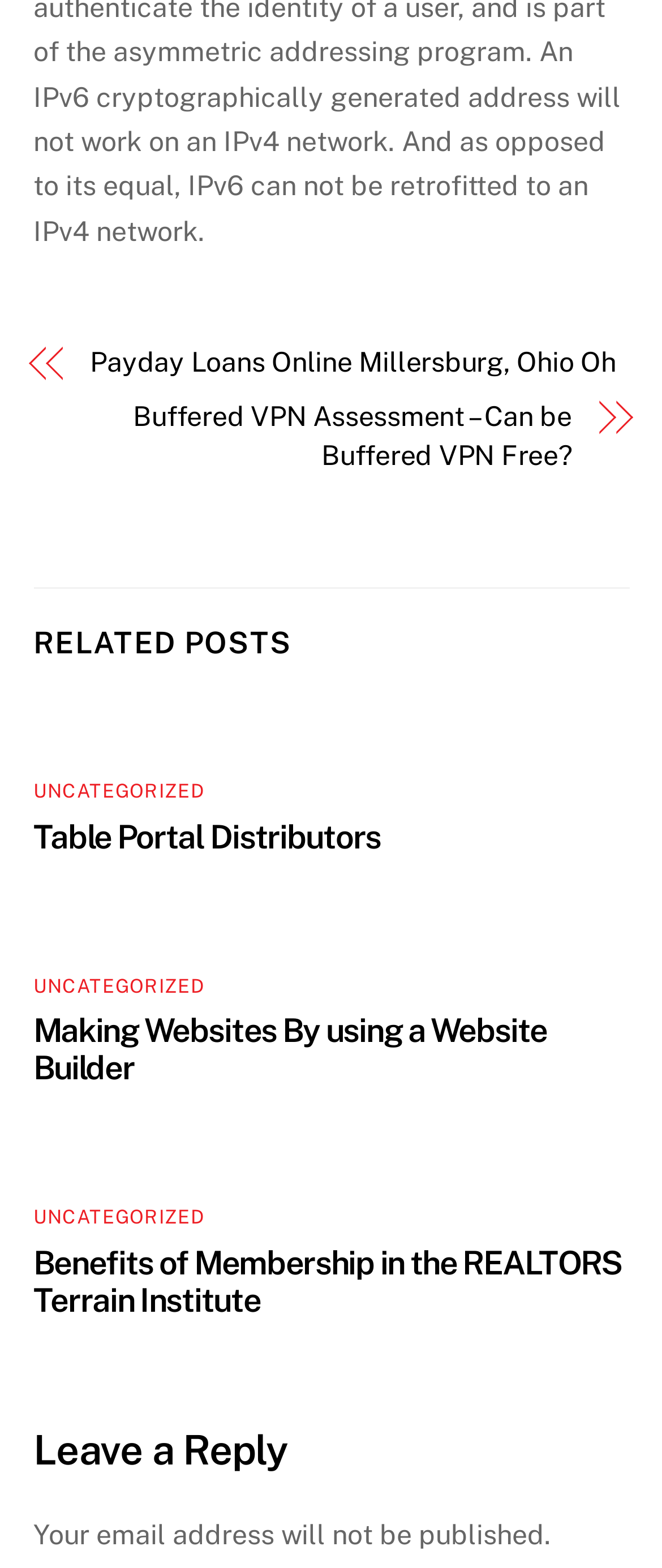Identify the bounding box of the HTML element described here: "Table Portal Distributors". Provide the coordinates as four float numbers between 0 and 1: [left, top, right, bottom].

[0.05, 0.522, 0.575, 0.545]